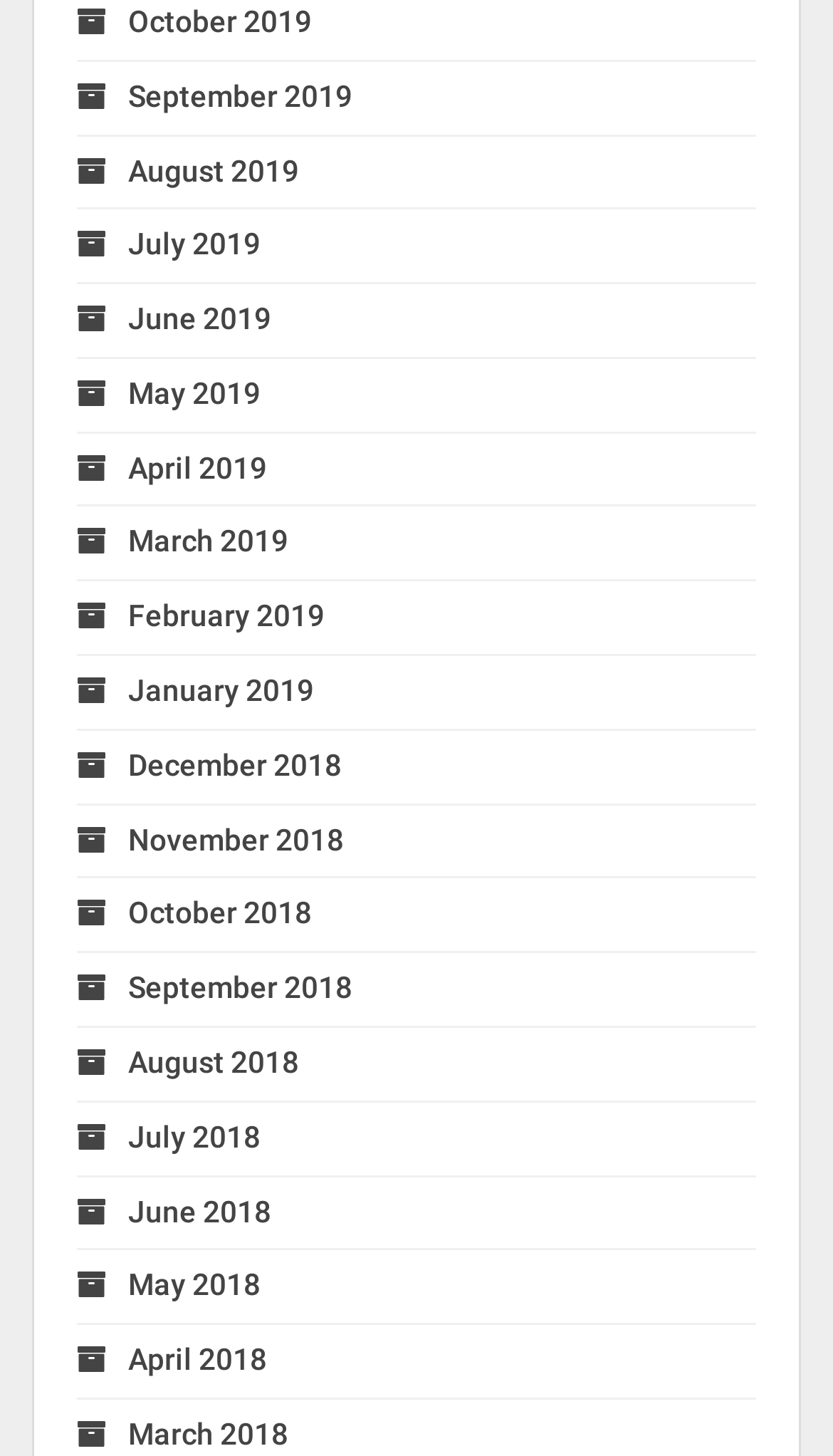What is the position of the link 'June 2019'?
Answer the question with just one word or phrase using the image.

Above May 2019